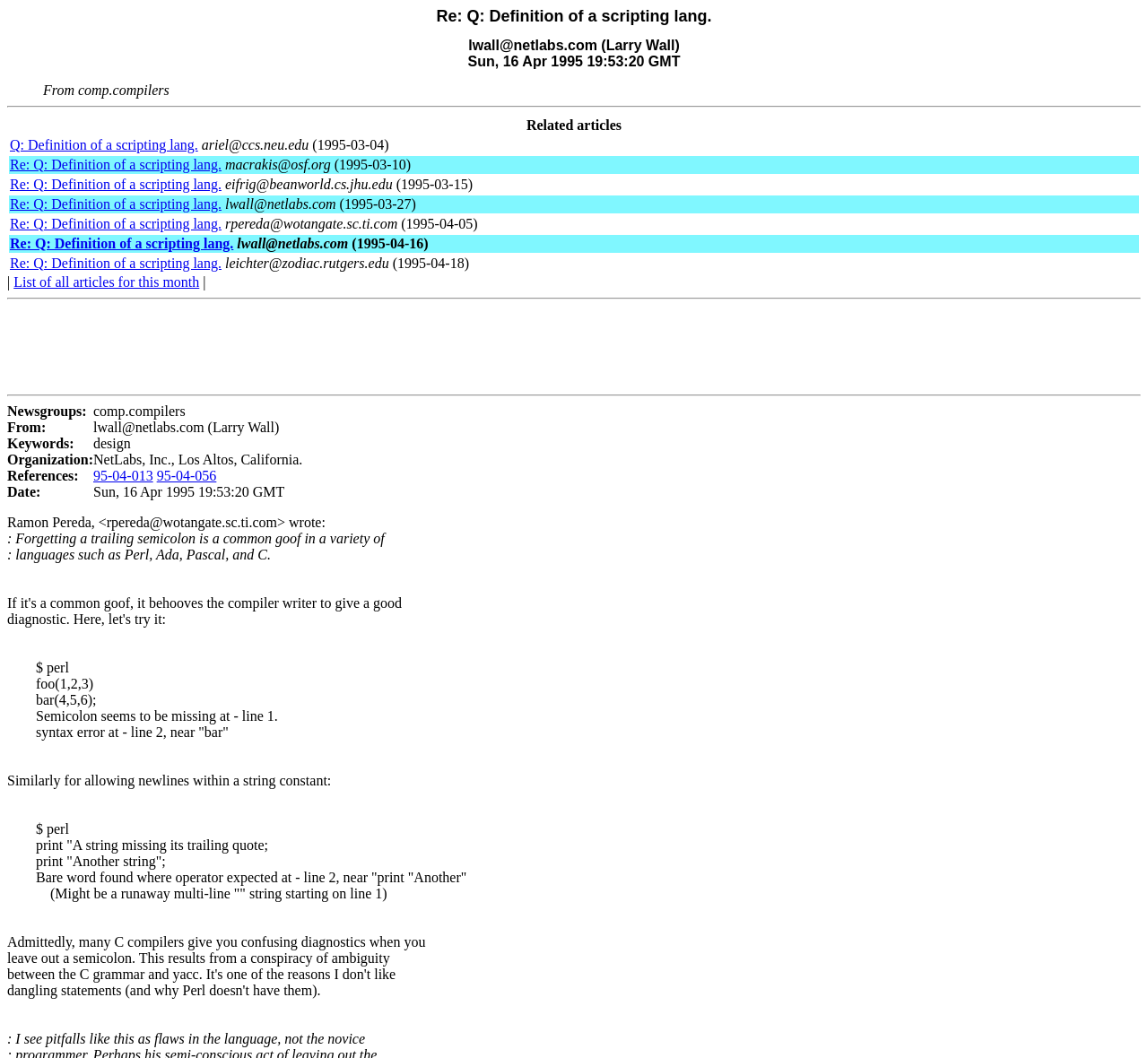Determine the bounding box coordinates of the region I should click to achieve the following instruction: "Click on the link 'Re: Q: Definition of a scripting lang.'". Ensure the bounding box coordinates are four float numbers between 0 and 1, i.e., [left, top, right, bottom].

[0.009, 0.148, 0.193, 0.162]